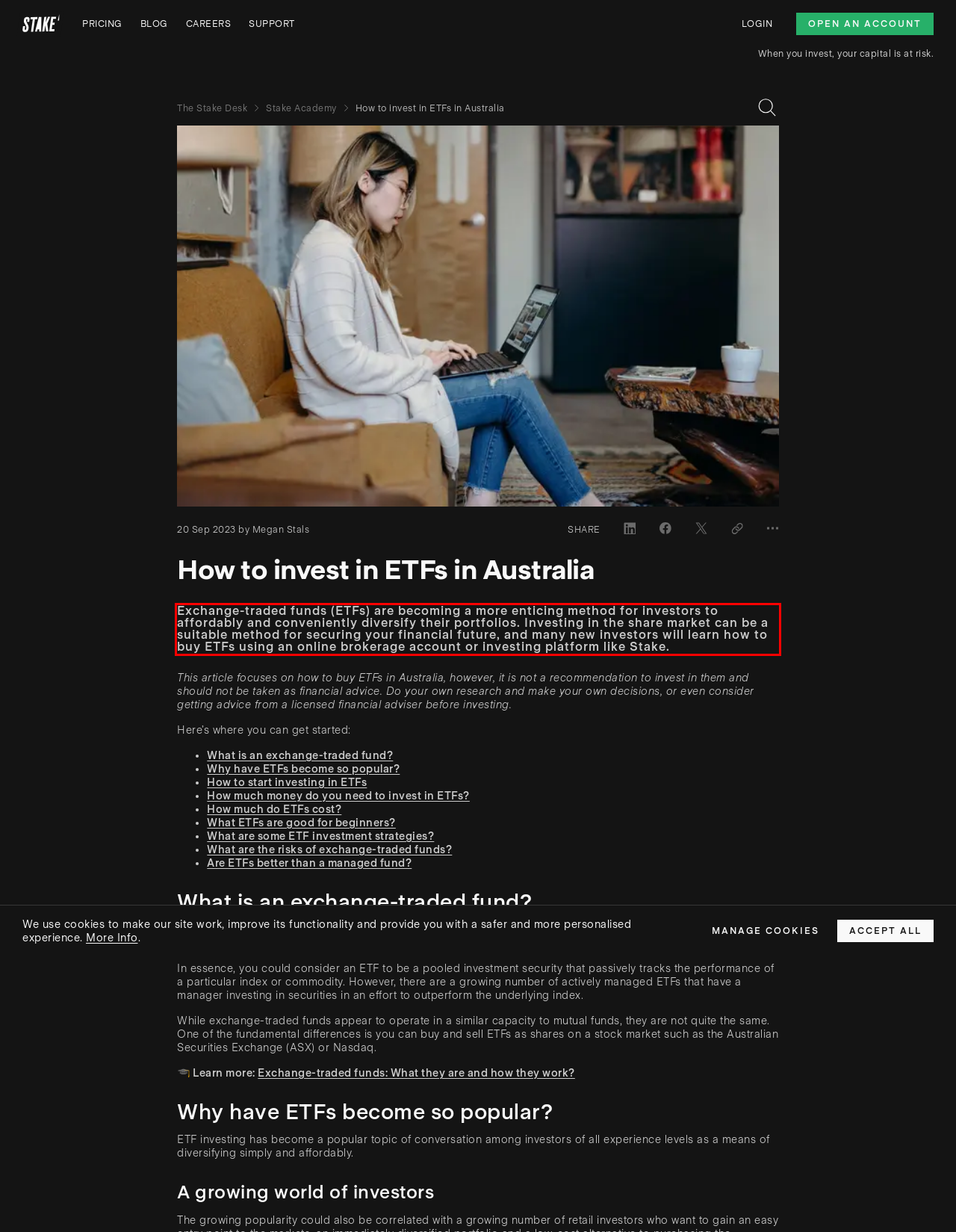Analyze the webpage screenshot and use OCR to recognize the text content in the red bounding box.

Exchange-traded funds (ETFs) are becoming a more enticing method for investors to affordably and conveniently diversify their portfolios. Investing in the share market can be a suitable method for securing your financial future, and many new investors will learn how to buy ETFs using an online brokerage account or investing platform like Stake.